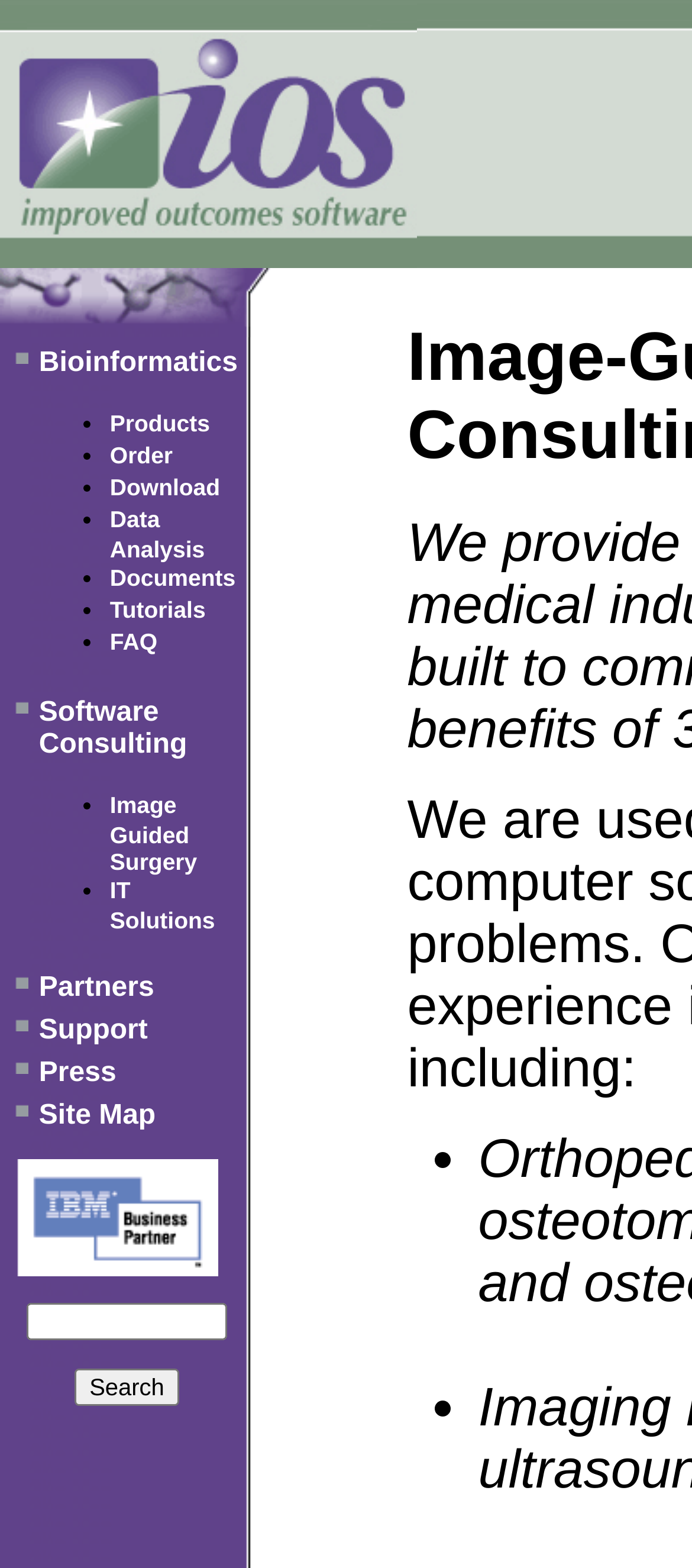Locate the bounding box coordinates of the region to be clicked to comply with the following instruction: "View product description". The coordinates must be four float numbers between 0 and 1, in the form [left, top, right, bottom].

None